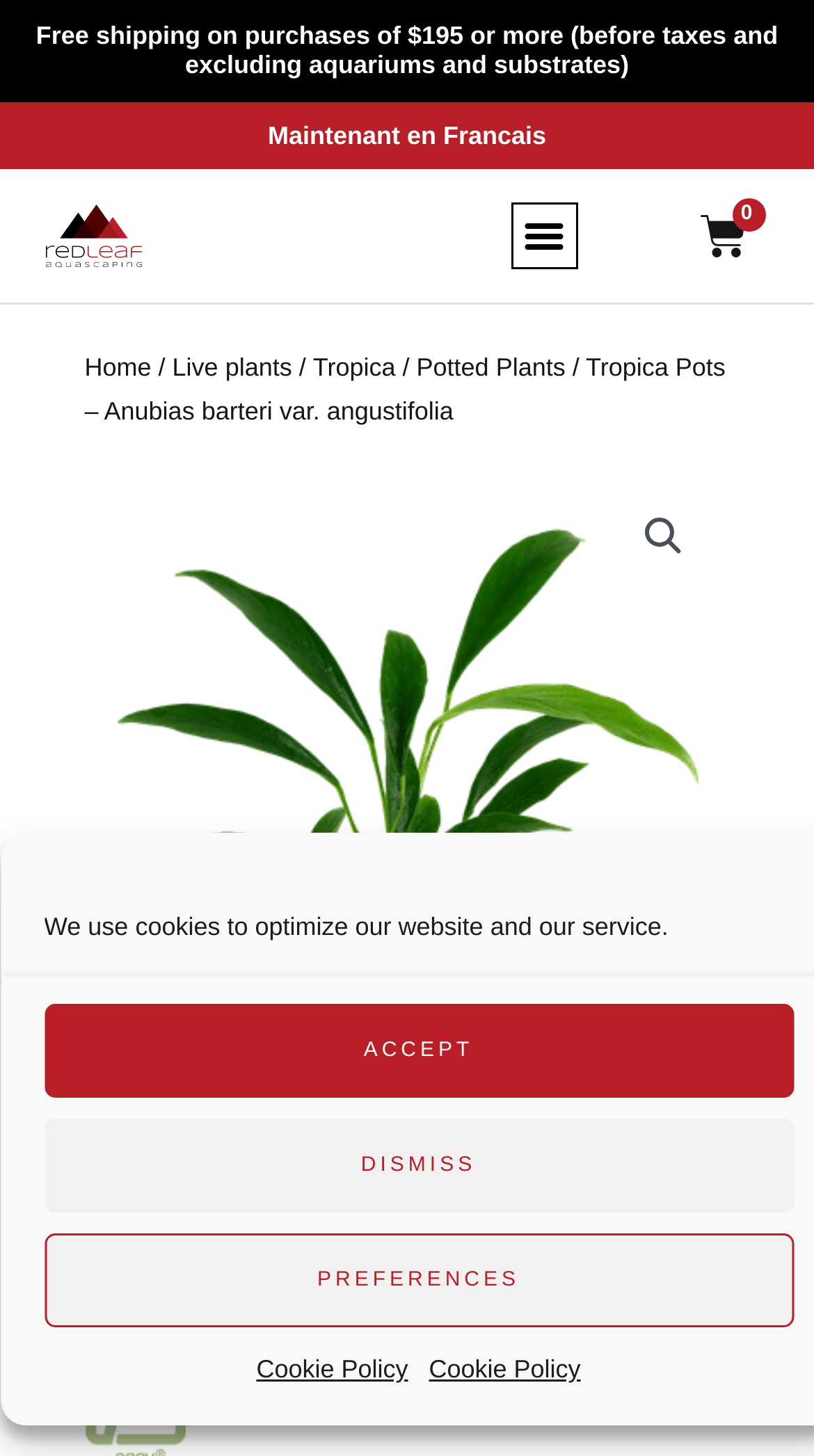Locate the bounding box coordinates of the area to click to fulfill this instruction: "View potted plants". The bounding box should be presented as four float numbers between 0 and 1, in the order [left, top, right, bottom].

[0.512, 0.243, 0.695, 0.263]